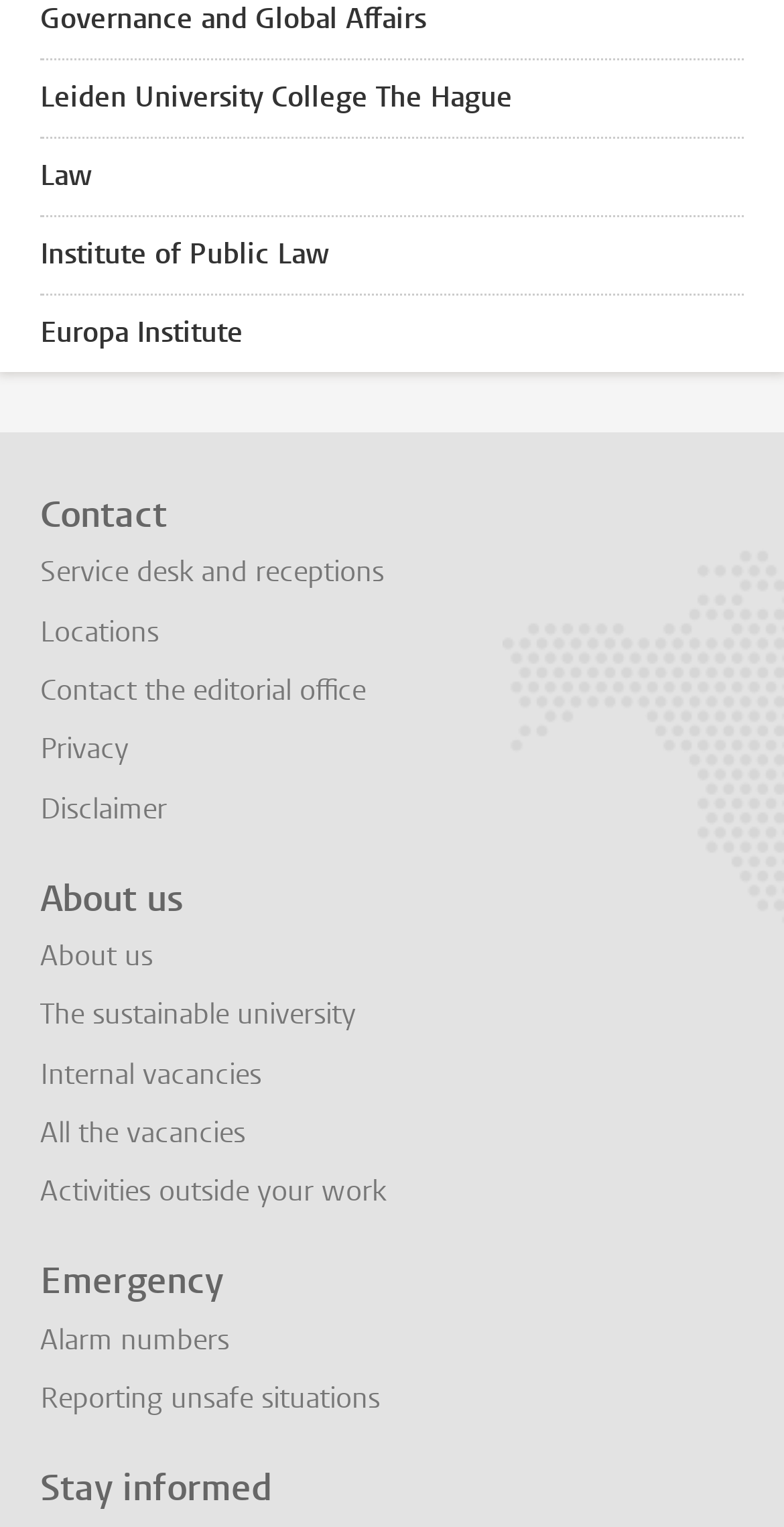What is the topic of the 'The sustainable university' link?
Provide a comprehensive and detailed answer to the question.

The question asks for the topic of the 'The sustainable university' link. The word 'sustainable' in the link suggests that it is related to environmental sustainability or sustainable practices in the university.